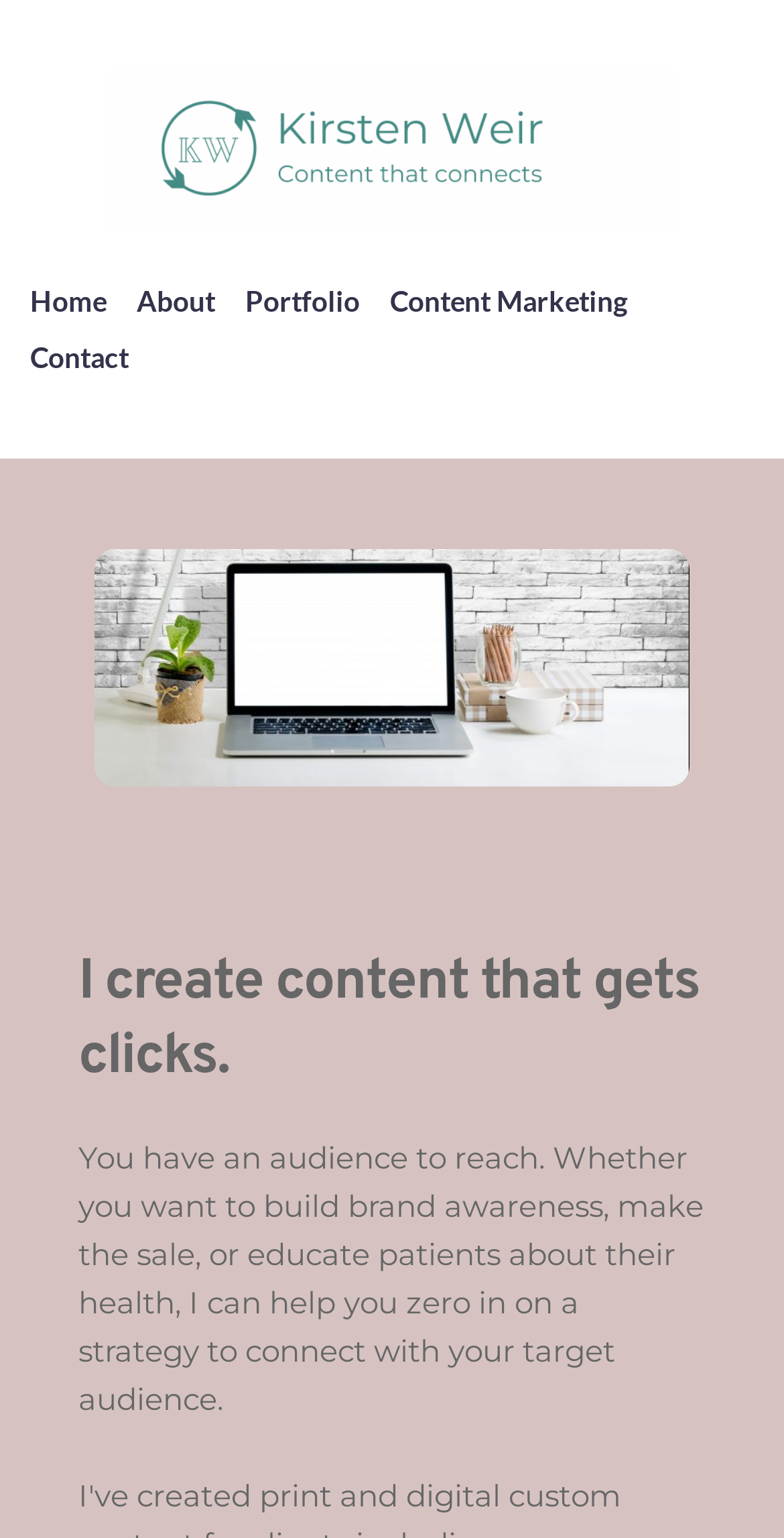Respond to the question with just a single word or phrase: 
How many navigation links are there?

5